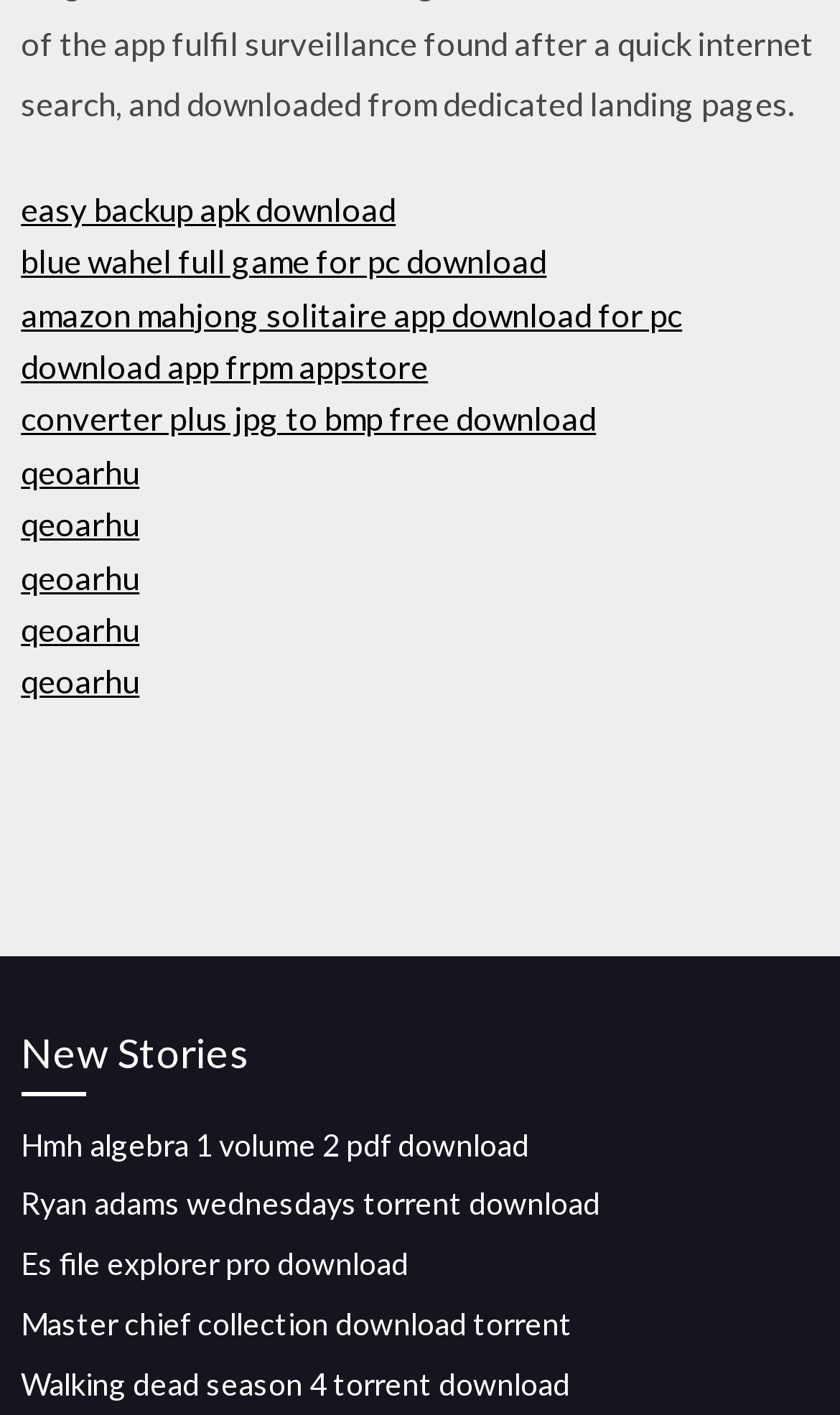Locate and provide the bounding box coordinates for the HTML element that matches this description: "download app frpm appstore".

[0.025, 0.245, 0.51, 0.272]